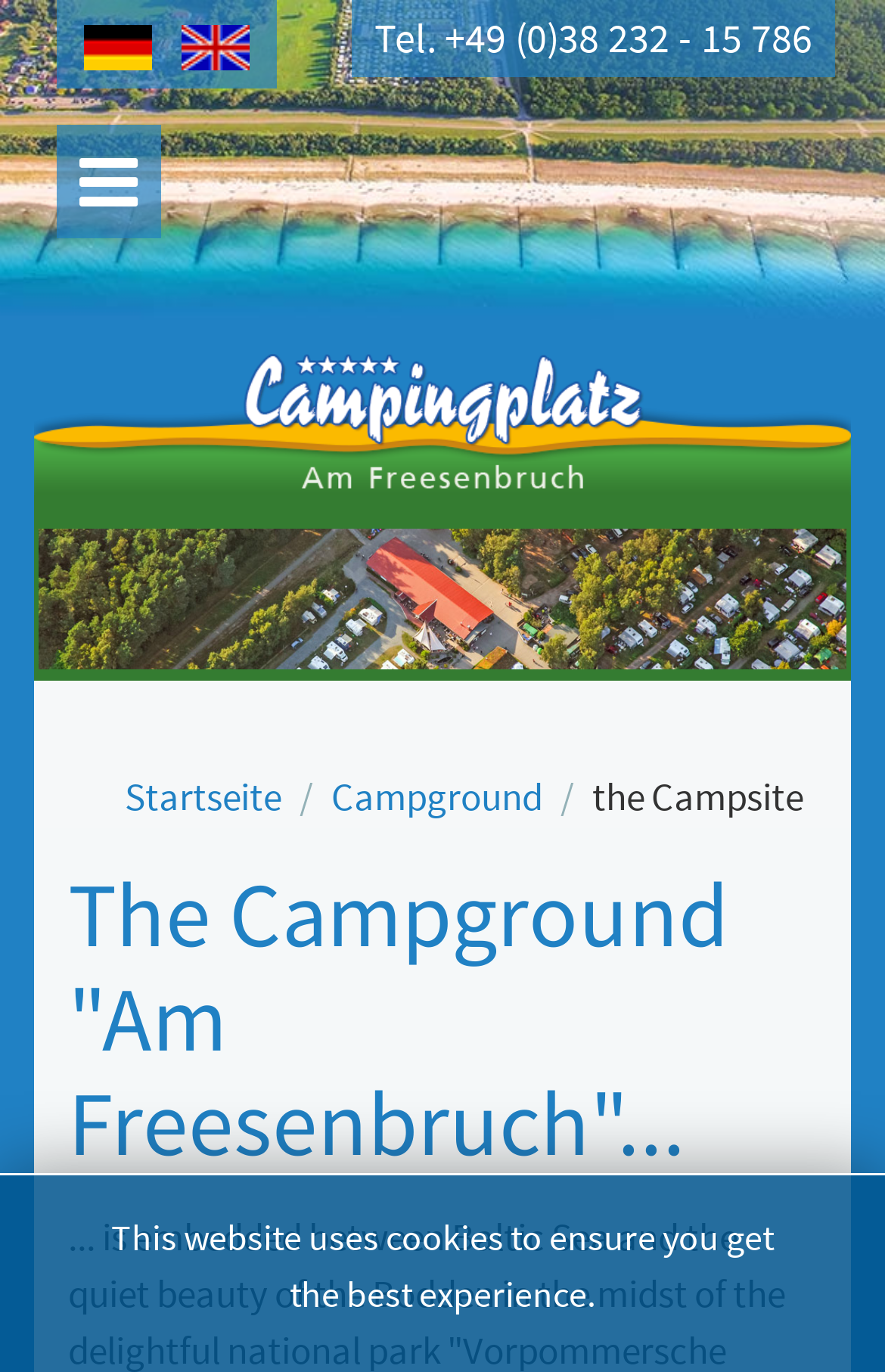Generate the text of the webpage's primary heading.

The Campground "Am Freesenbruch"...